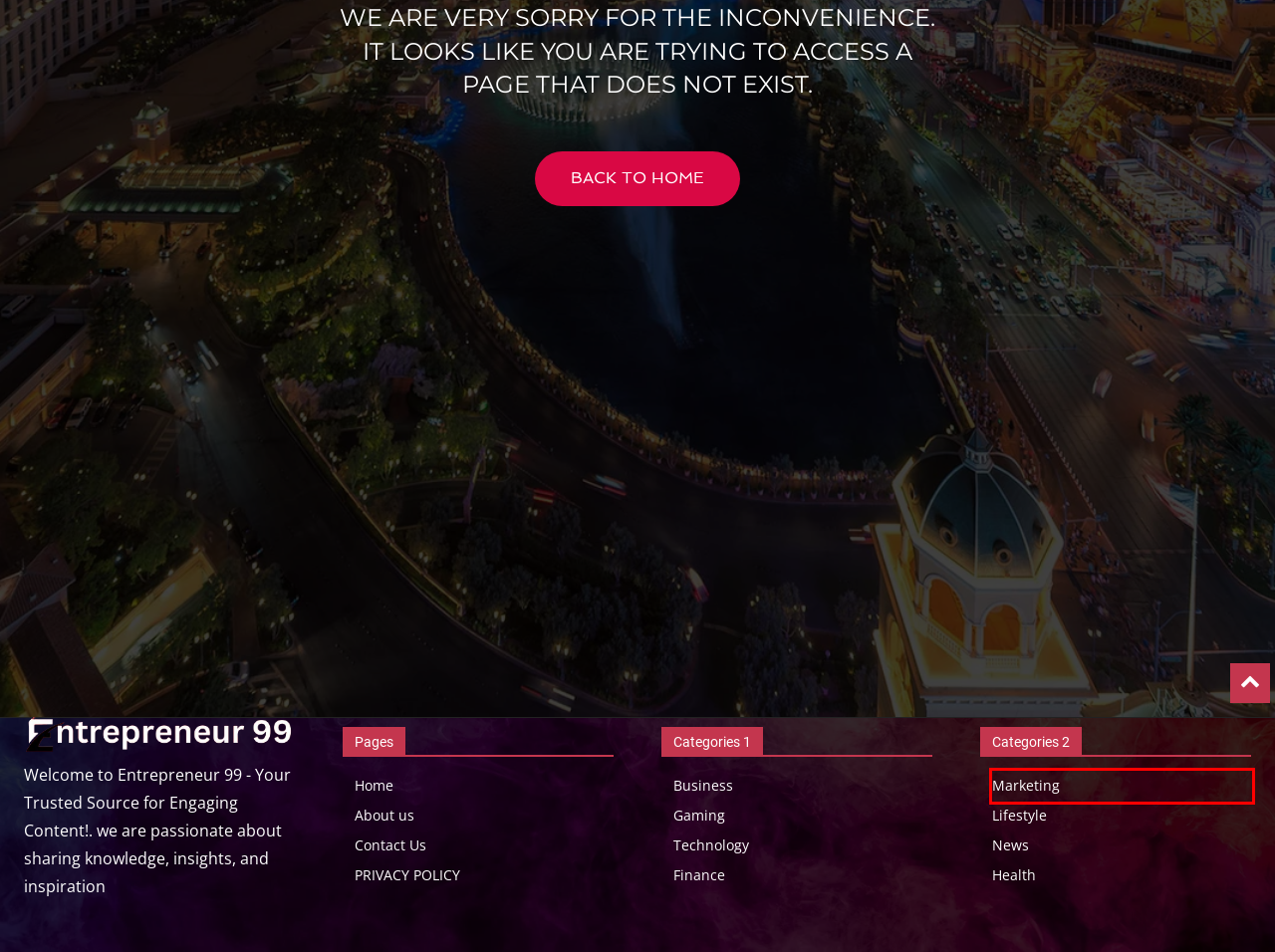Examine the screenshot of a webpage with a red rectangle bounding box. Select the most accurate webpage description that matches the new webpage after clicking the element within the bounding box. Here are the candidates:
A. Technology - Entrepreneurs 99 - News and Updates
B. Newspaper Fast Pro Demo | Just another WordPress site
C. News - Entrepreneurs 99 - News and Updates
D. Marketing - Entrepreneurs 99 - News and Updates
E. Finance - Entrepreneurs 99 - News and Updates
F. Health - Entrepreneurs 99 - News and Updates
G. Lifestyle - Entrepreneurs 99 - News and Updates
H. Business - Entrepreneurs 99 - News and Updates

D